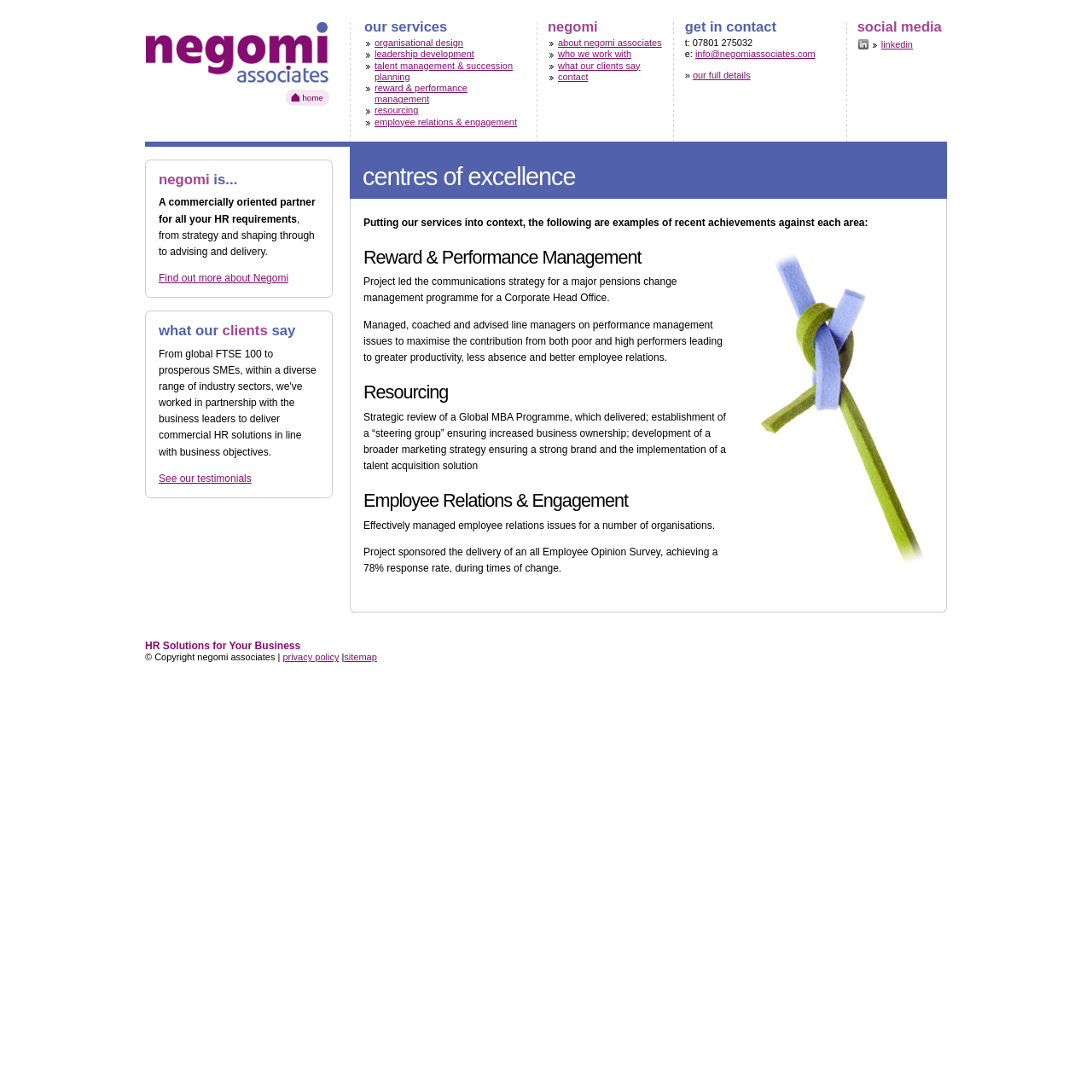Please locate the bounding box coordinates of the element that should be clicked to achieve the given instruction: "View what our clients say".

[0.511, 0.055, 0.586, 0.065]